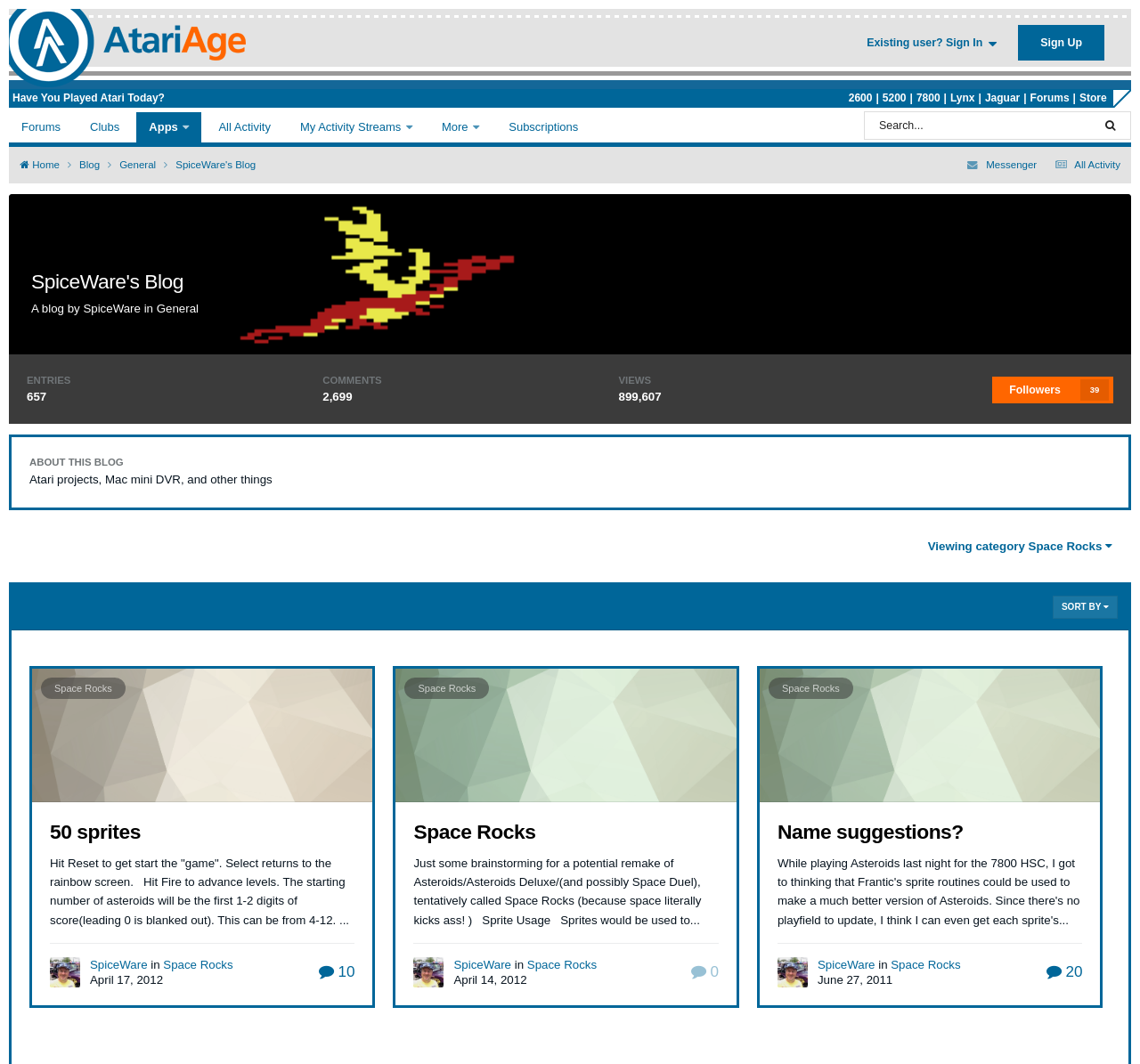What is the name of the blog?
Could you give a comprehensive explanation in response to this question?

The name of the blog can be found in the heading element at the top of the webpage, which says 'SpiceWare's Blog'.